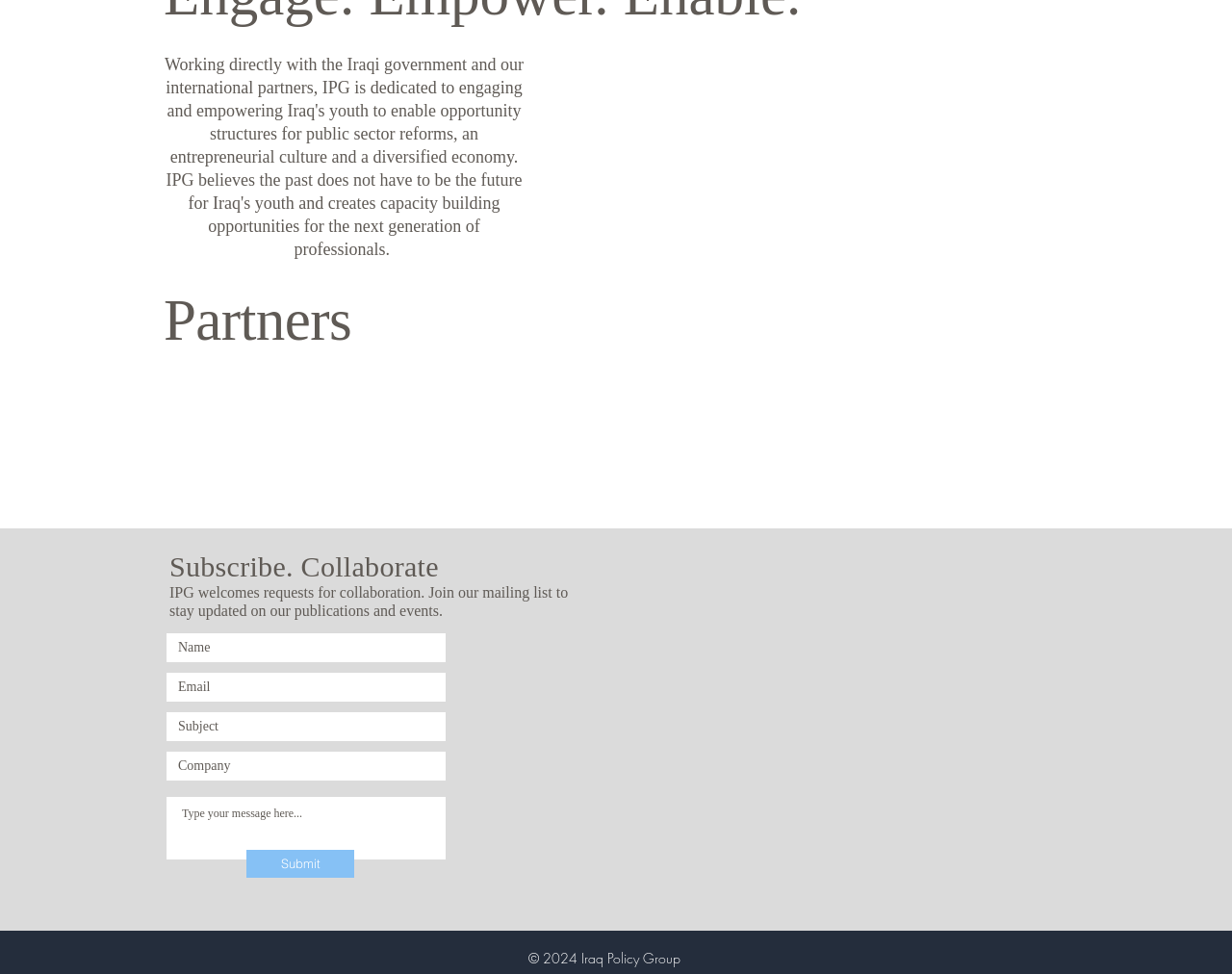Answer succinctly with a single word or phrase:
What is the purpose of the textboxes?

To submit a request